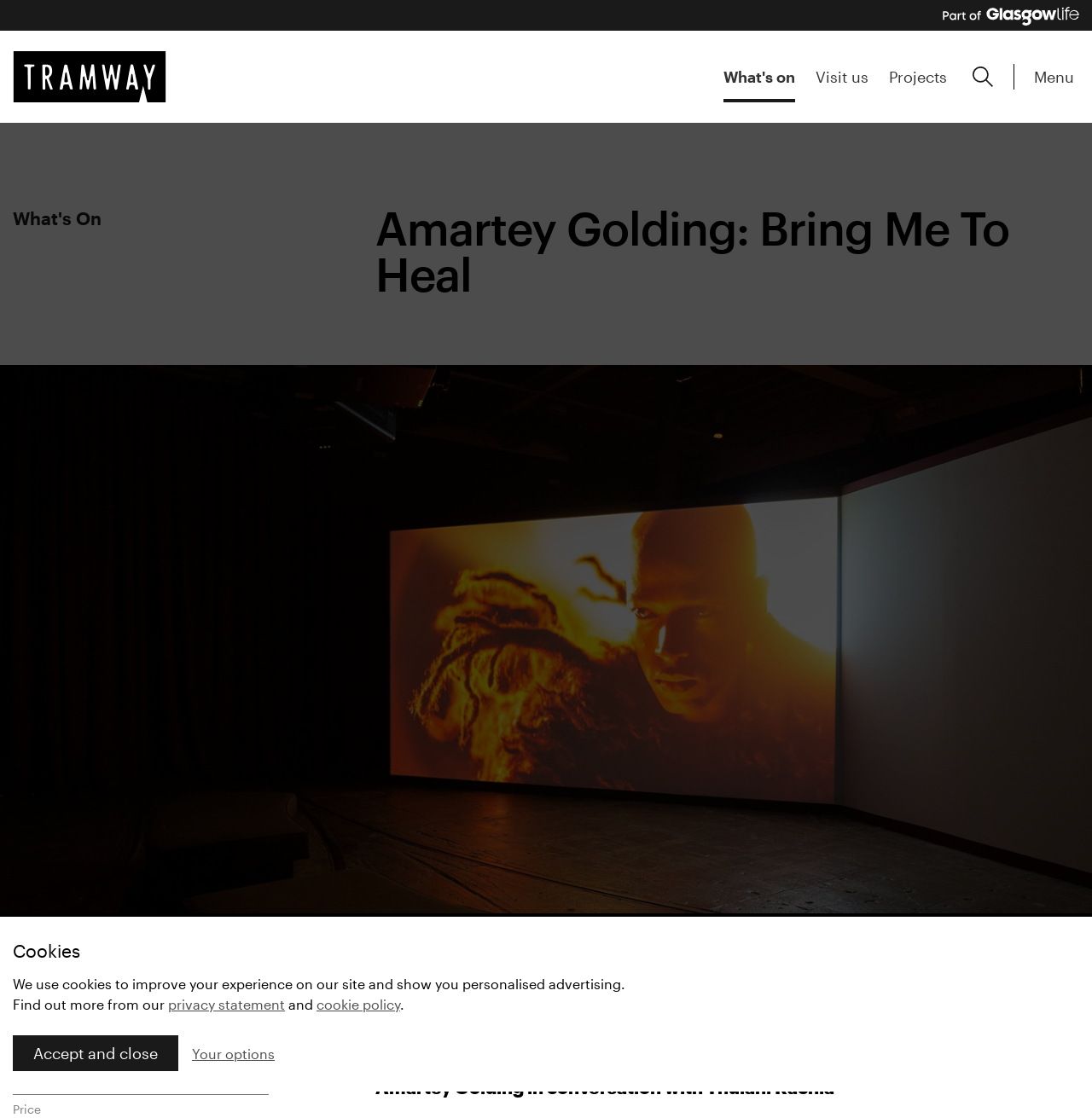Determine the bounding box coordinates of the element that should be clicked to execute the following command: "Read about Amartey Golding in conversation with Thulani Rachia".

[0.343, 0.963, 0.764, 0.982]